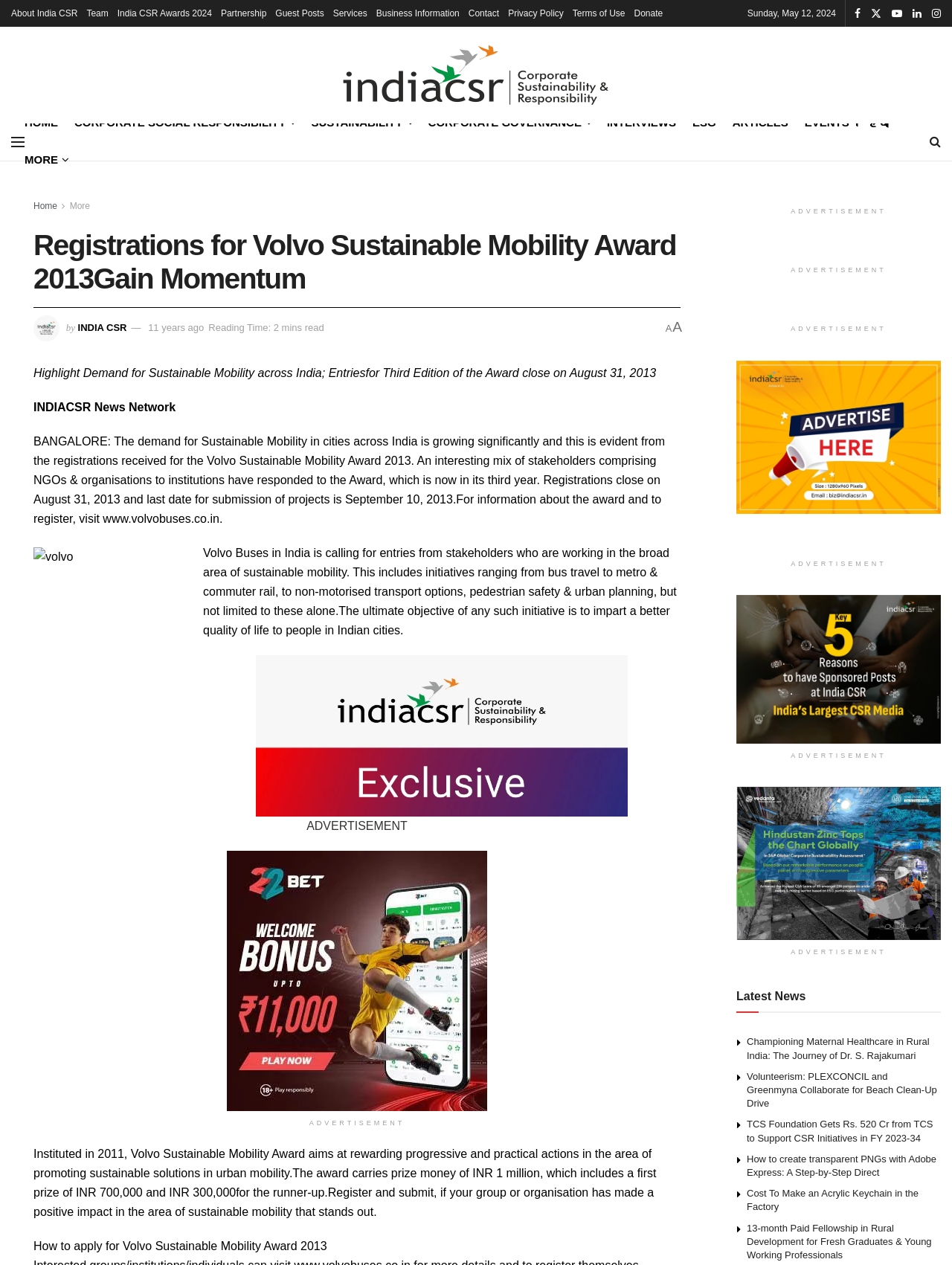Please find and provide the title of the webpage.

Registrations for Volvo Sustainable Mobility Award 2013Gain Momentum